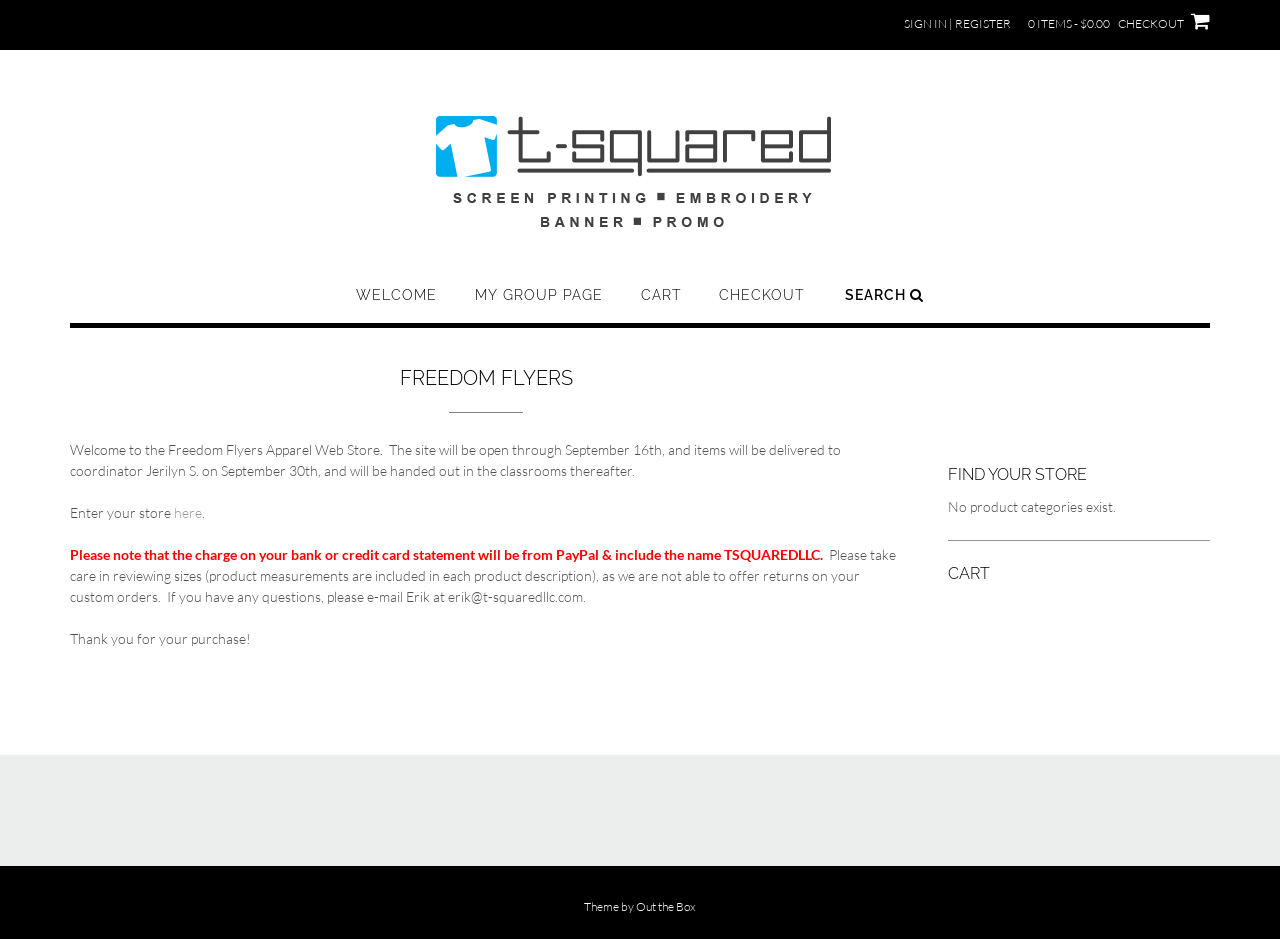Who is the coordinator for the apparel delivery?
Based on the image, answer the question with as much detail as possible.

The coordinator's name can be found in the StaticText 'Welcome to the Freedom Flyers Apparel Web Store...' which states that items will be delivered to coordinator Jerilyn S. on September 30th.